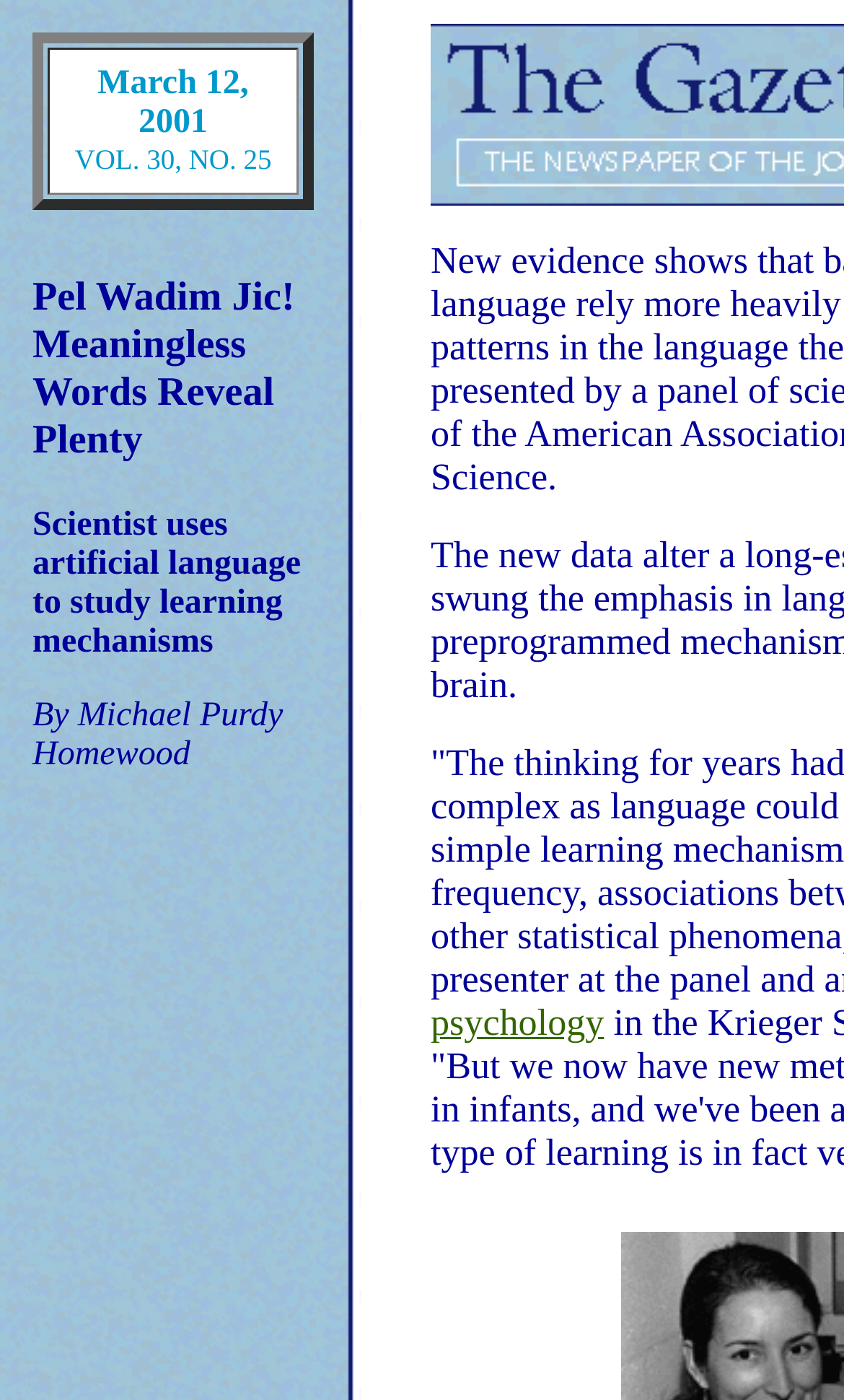Please provide a detailed answer to the question below by examining the image:
What is the volume number of the gazette?

I found the volume number by looking at the top of the webpage, where it says 'March 12, 2001 VOL. 30, NO. 25'. The volume number is 30.